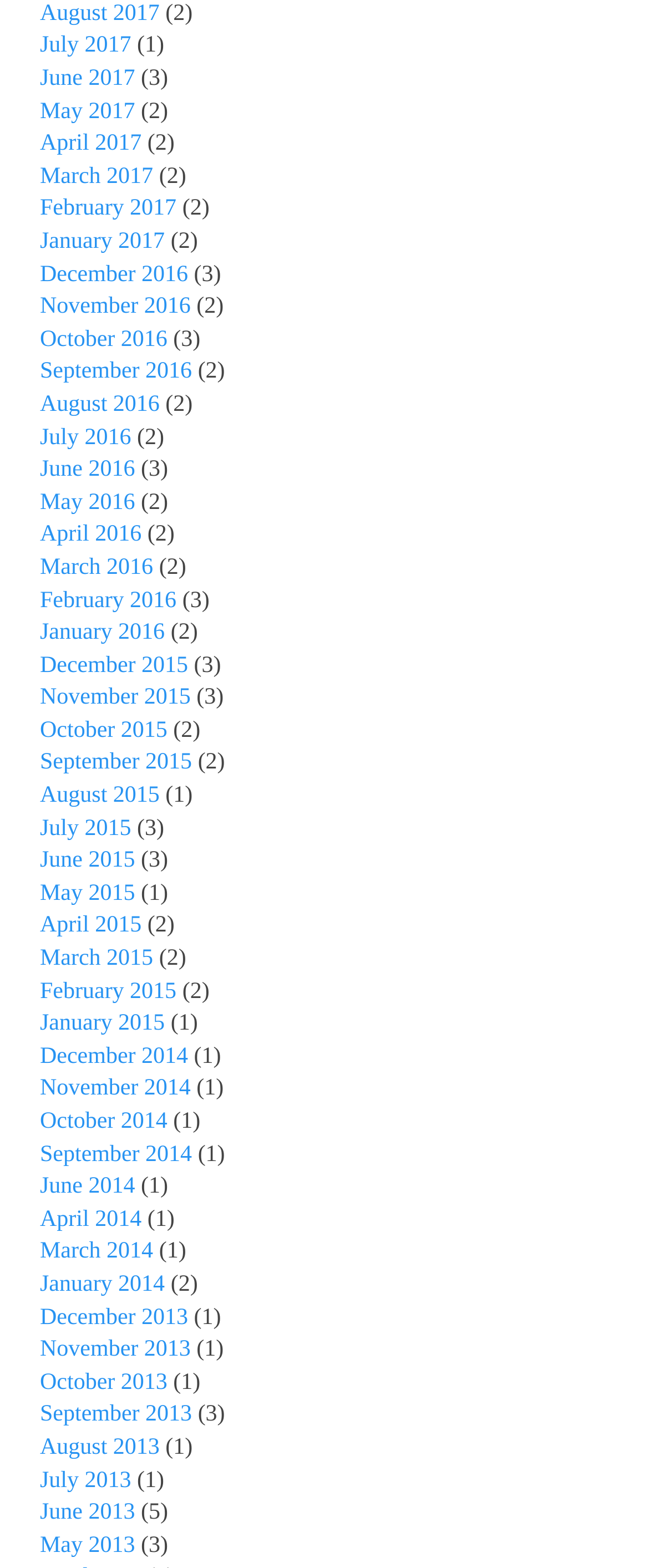How many months have three links?
Could you answer the question with a detailed and thorough explanation?

I counted the number of months that have three links and found that there are five months: June 2013, September 2013, December 2016, June 2016, and July 2016.